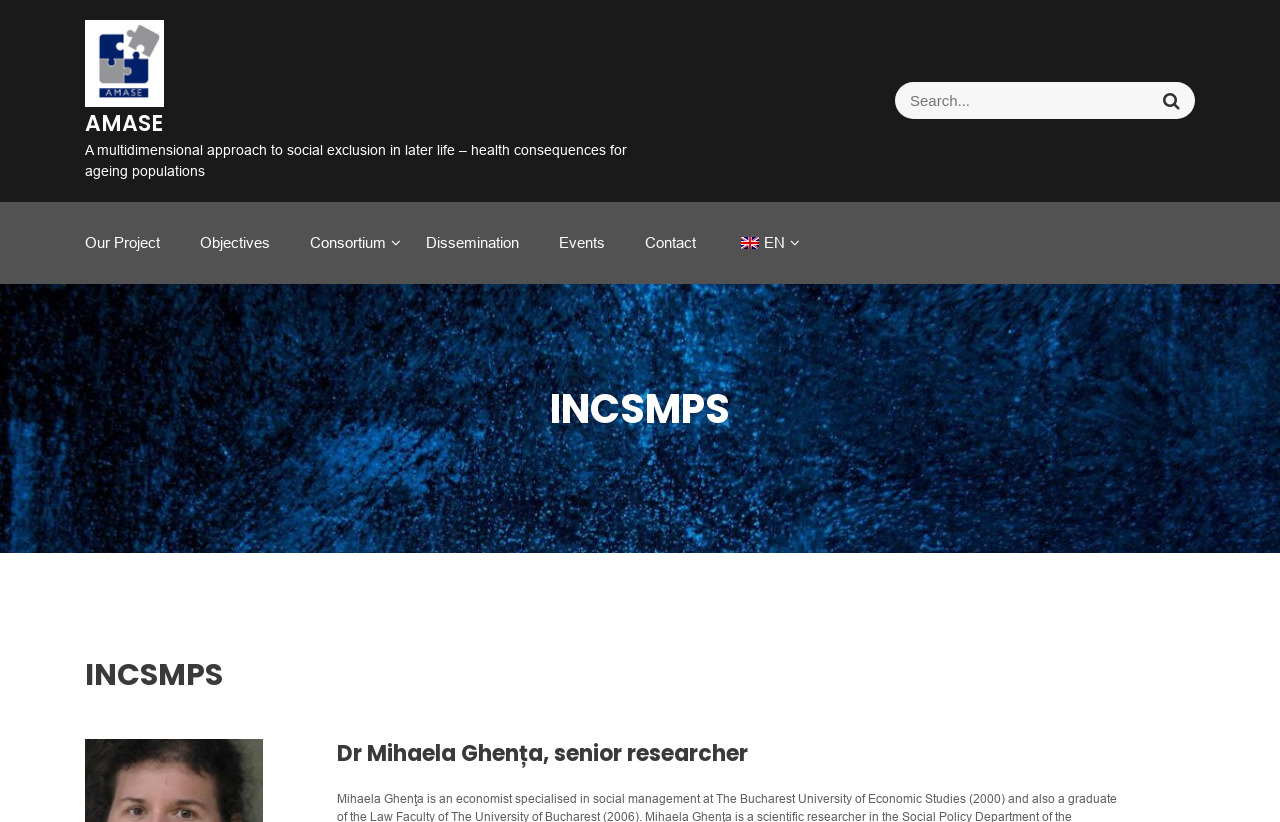Determine the bounding box coordinates of the clickable area required to perform the following instruction: "Change language to English". The coordinates should be represented as four float numbers between 0 and 1: [left, top, right, bottom].

[0.575, 0.285, 0.613, 0.305]